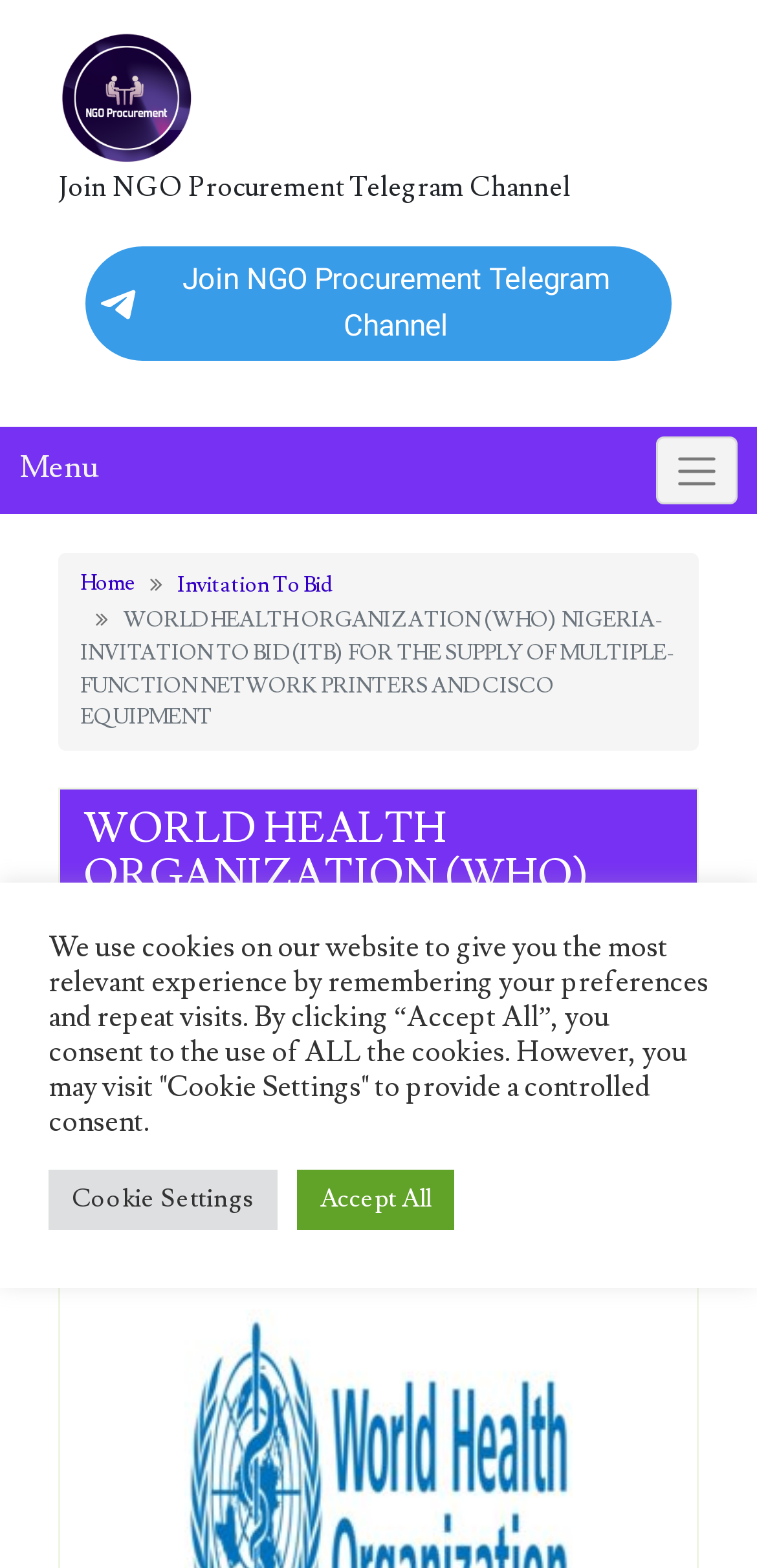What is the purpose of the invitation on this webpage?
Please respond to the question with a detailed and well-explained answer.

I inferred the answer by analyzing the heading element on the webpage, which mentions 'INVITATION TO BID (ITB) FOR THE SUPPLY OF MULTIPLE-FUNCTION NETWORK PRINTERS AND CISCO EQUIPMENT'. This suggests that the invitation is related to the supply of printers and Cisco equipment.